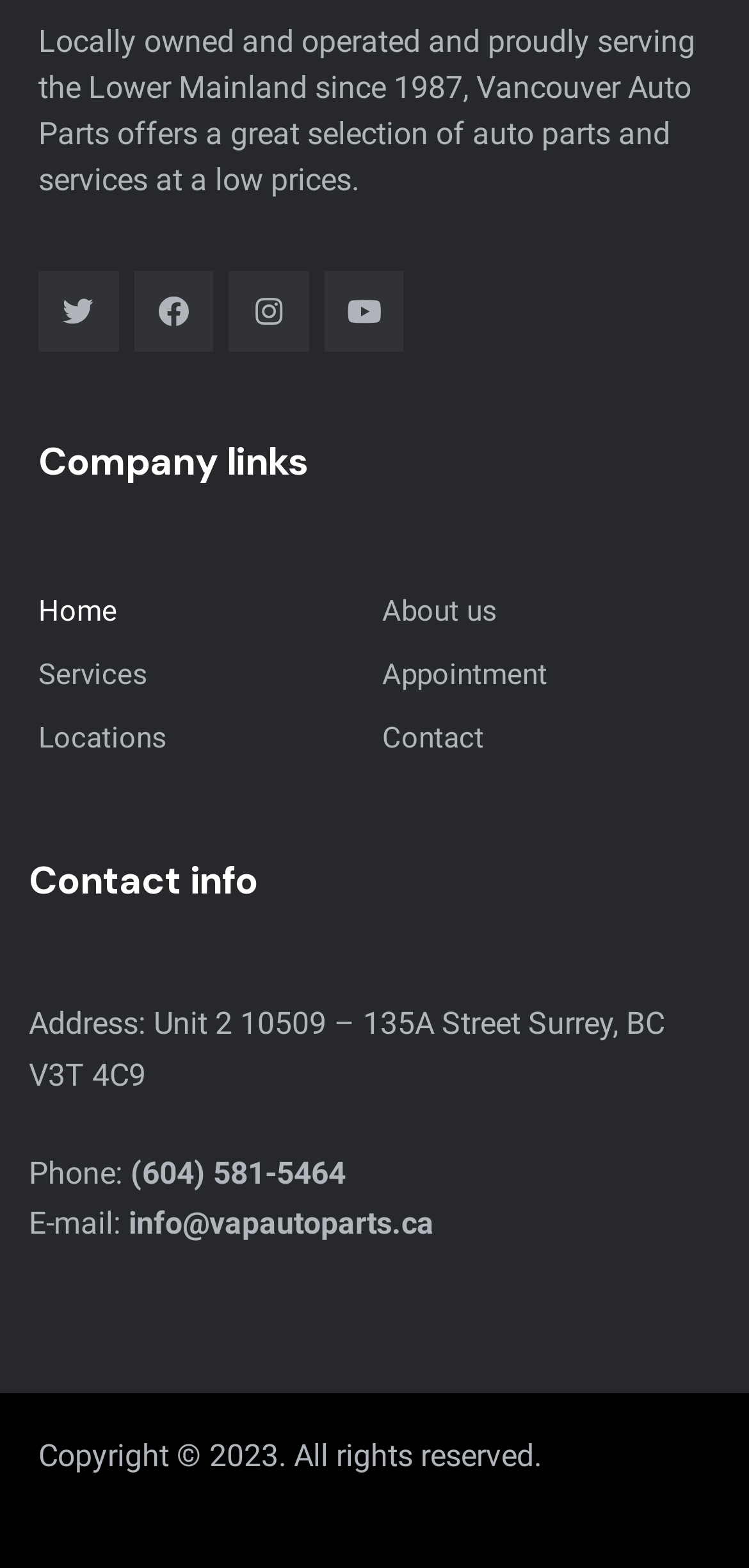Please use the details from the image to answer the following question comprehensively:
What is the company's address?

I found the company's address by looking at the 'Contact info' section, where it is stated as 'Address: Unit 2 10509 – 135A Street Surrey, BC V3T 4C9'.